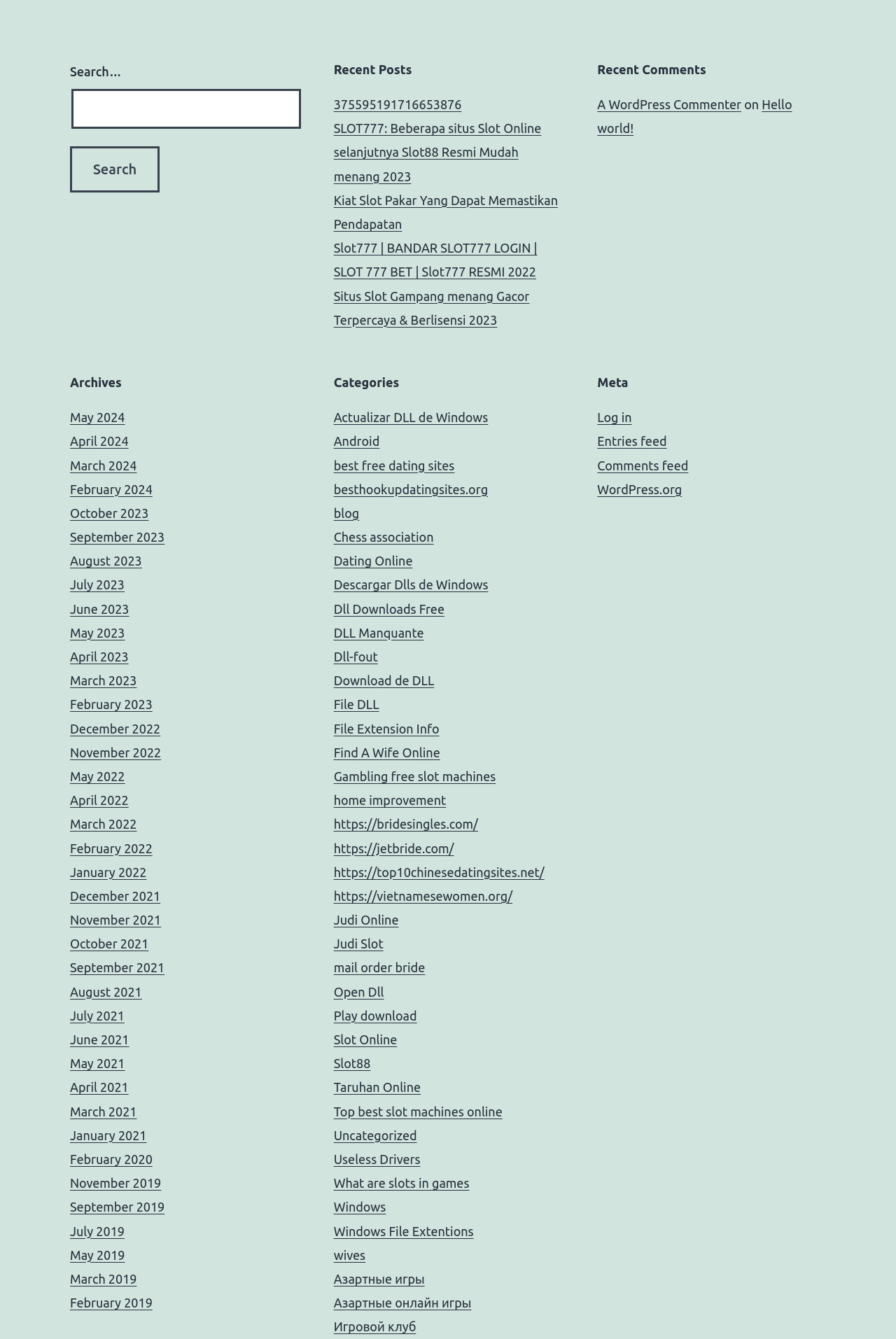Identify the bounding box for the UI element described as: "Gambling free slot machines". The coordinates should be four float numbers between 0 and 1, i.e., [left, top, right, bottom].

[0.372, 0.574, 0.553, 0.585]